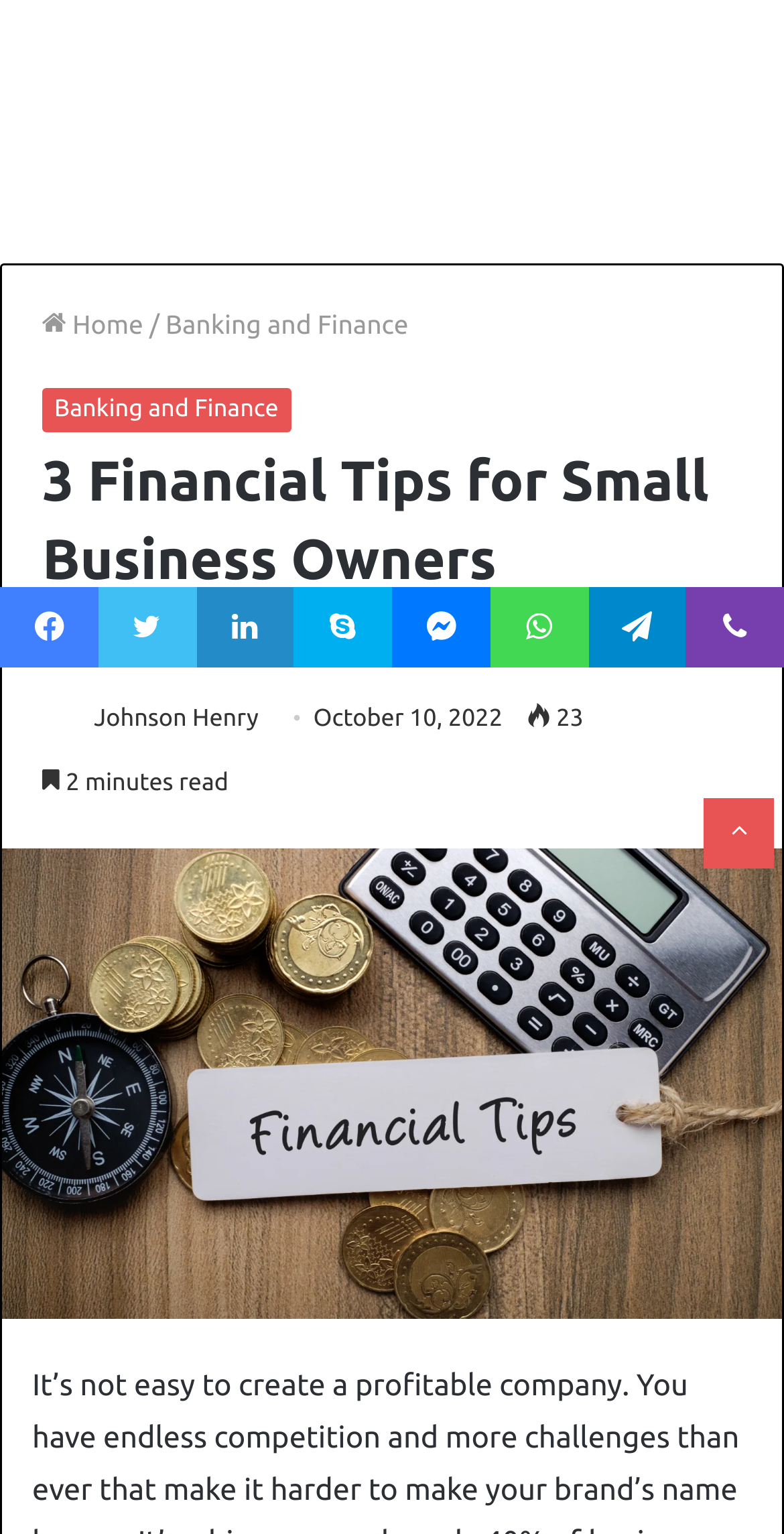Identify the bounding box for the element characterized by the following description: "Viber".

[0.875, 0.383, 1.0, 0.435]